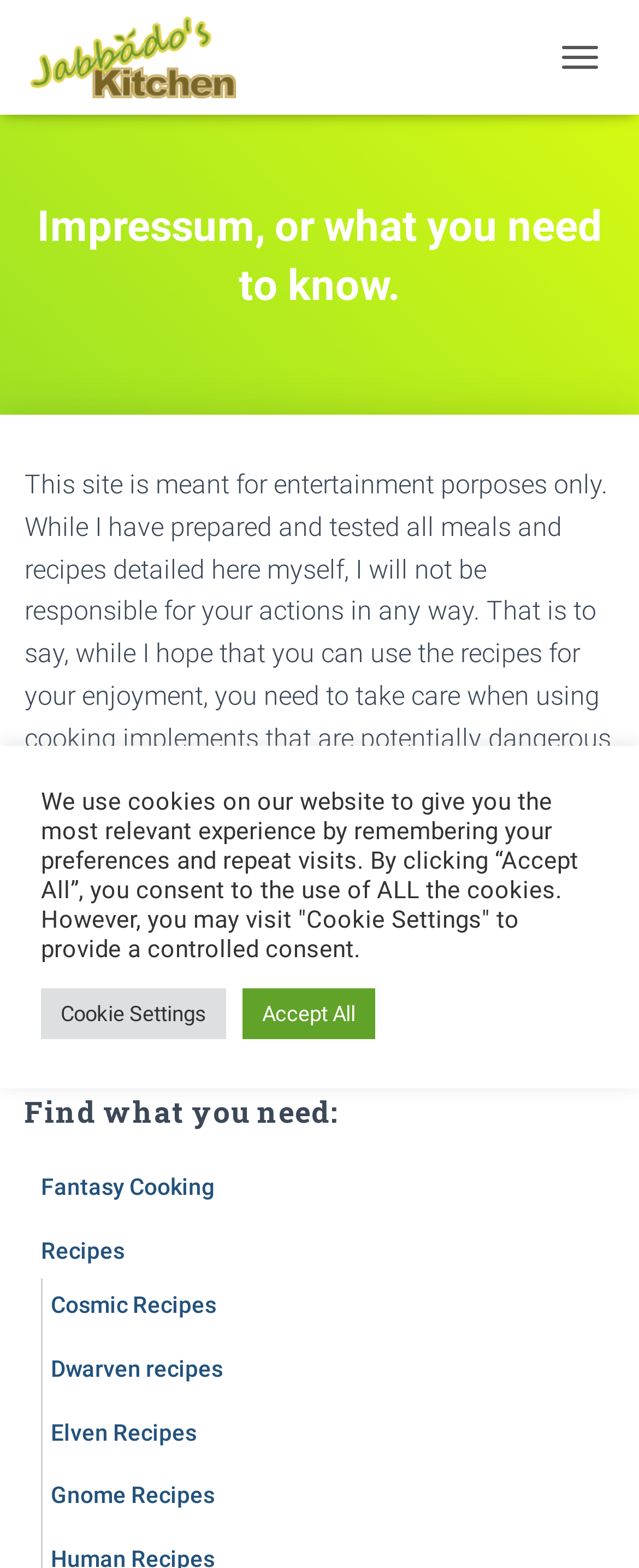Bounding box coordinates are specified in the format (top-left x, top-left y, bottom-right x, bottom-right y). All values are floating point numbers bounded between 0 and 1. Please provide the bounding box coordinate of the region this sentence describes: Recipes

[0.064, 0.789, 0.195, 0.806]